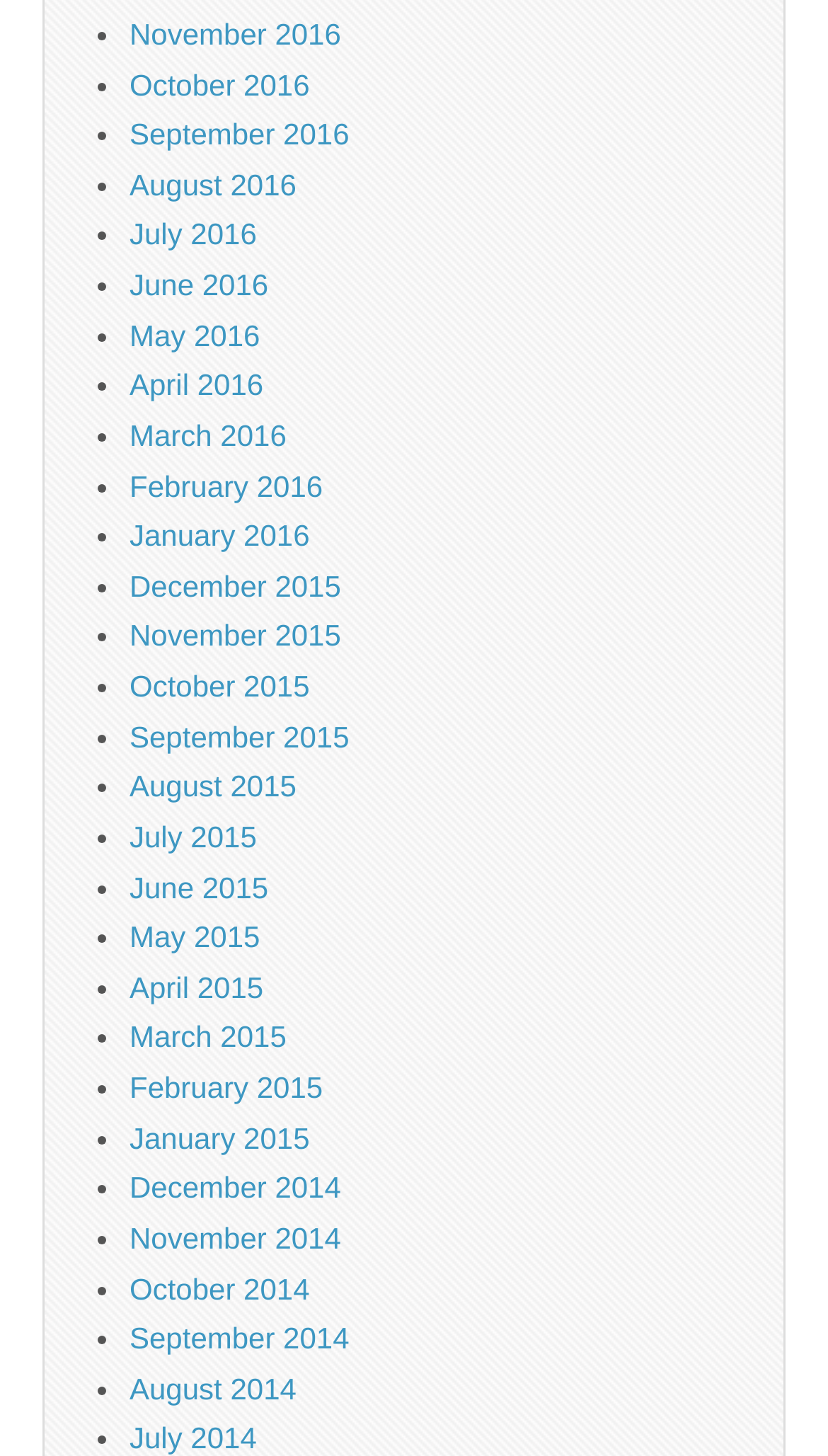Please find the bounding box coordinates for the clickable element needed to perform this instruction: "View July 2014".

[0.156, 0.976, 0.31, 1.0]